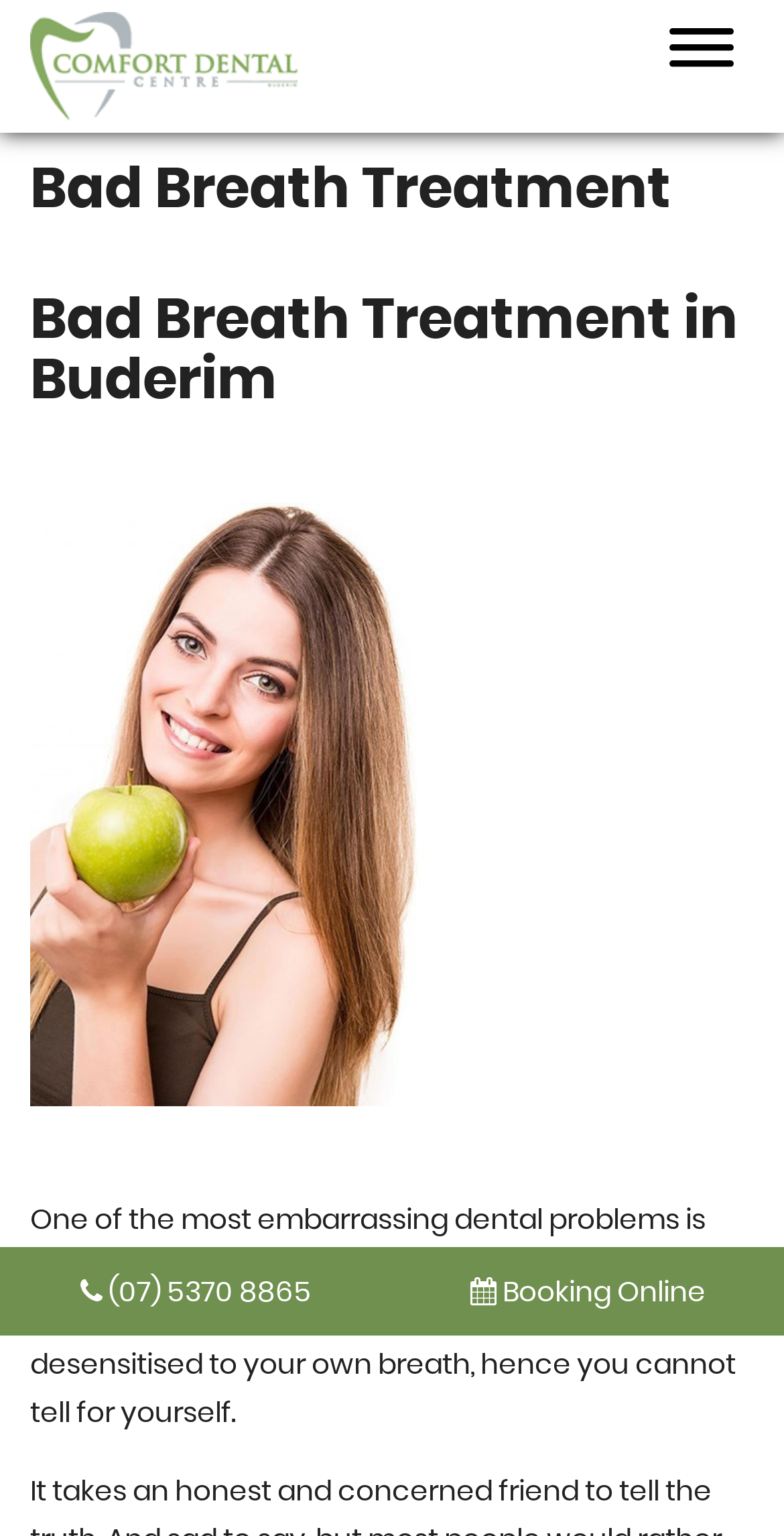What is the problem being discussed on this webpage?
Examine the webpage screenshot and provide an in-depth answer to the question.

The problem being discussed on this webpage is bad breath, which is also referred to as halitosis. This can be inferred from the headings 'Bad Breath Treatment' and 'Bad Breath Treatment in Buderim'.